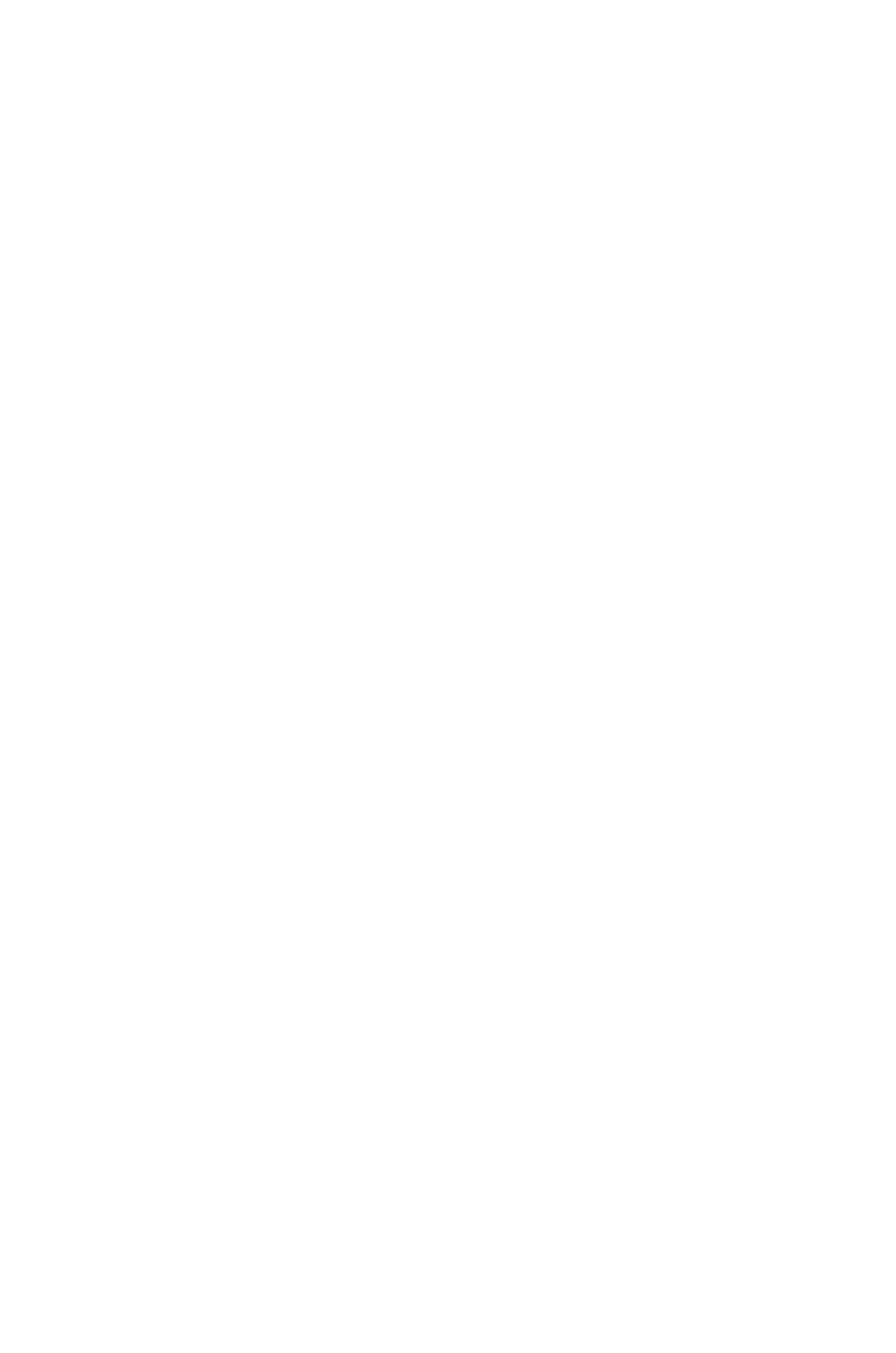What is the company name of the webpage?
Refer to the image and provide a concise answer in one word or phrase.

Nxt Construction